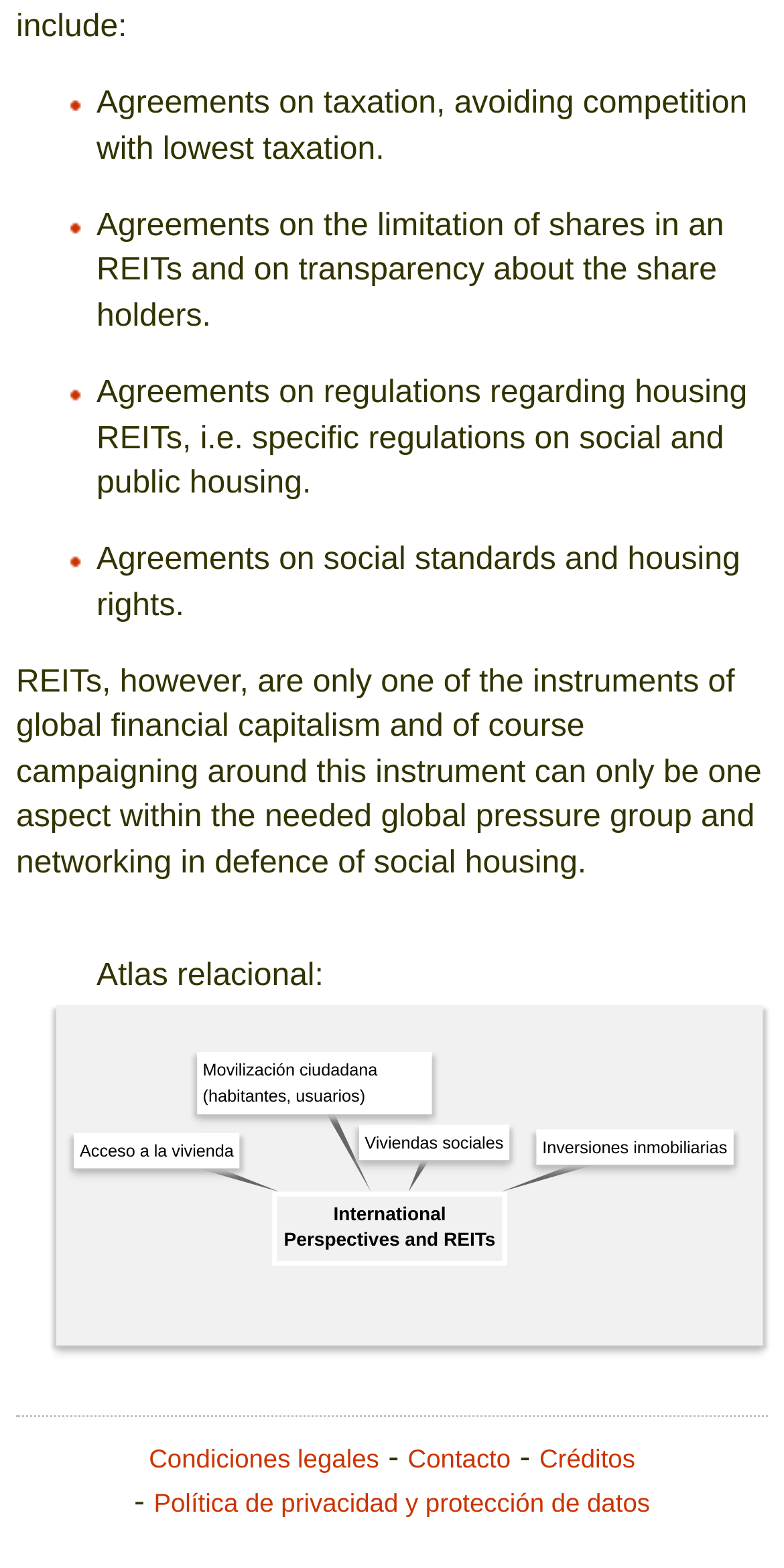Please mark the bounding box coordinates of the area that should be clicked to carry out the instruction: "Click on 'Condiciones legales'".

[0.19, 0.92, 0.484, 0.94]